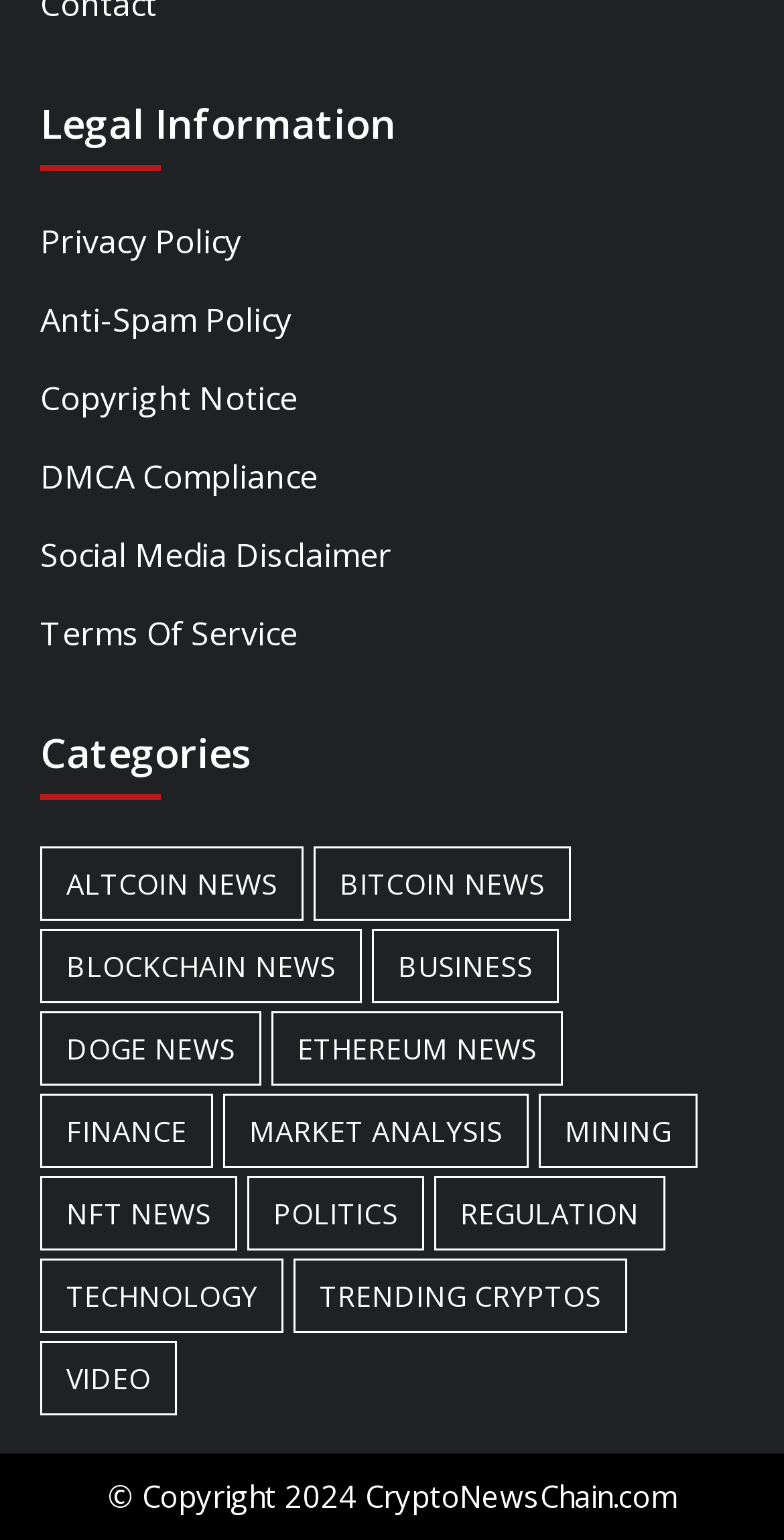Determine the bounding box coordinates of the clickable region to carry out the instruction: "Check Terms Of Service".

[0.051, 0.396, 0.949, 0.441]